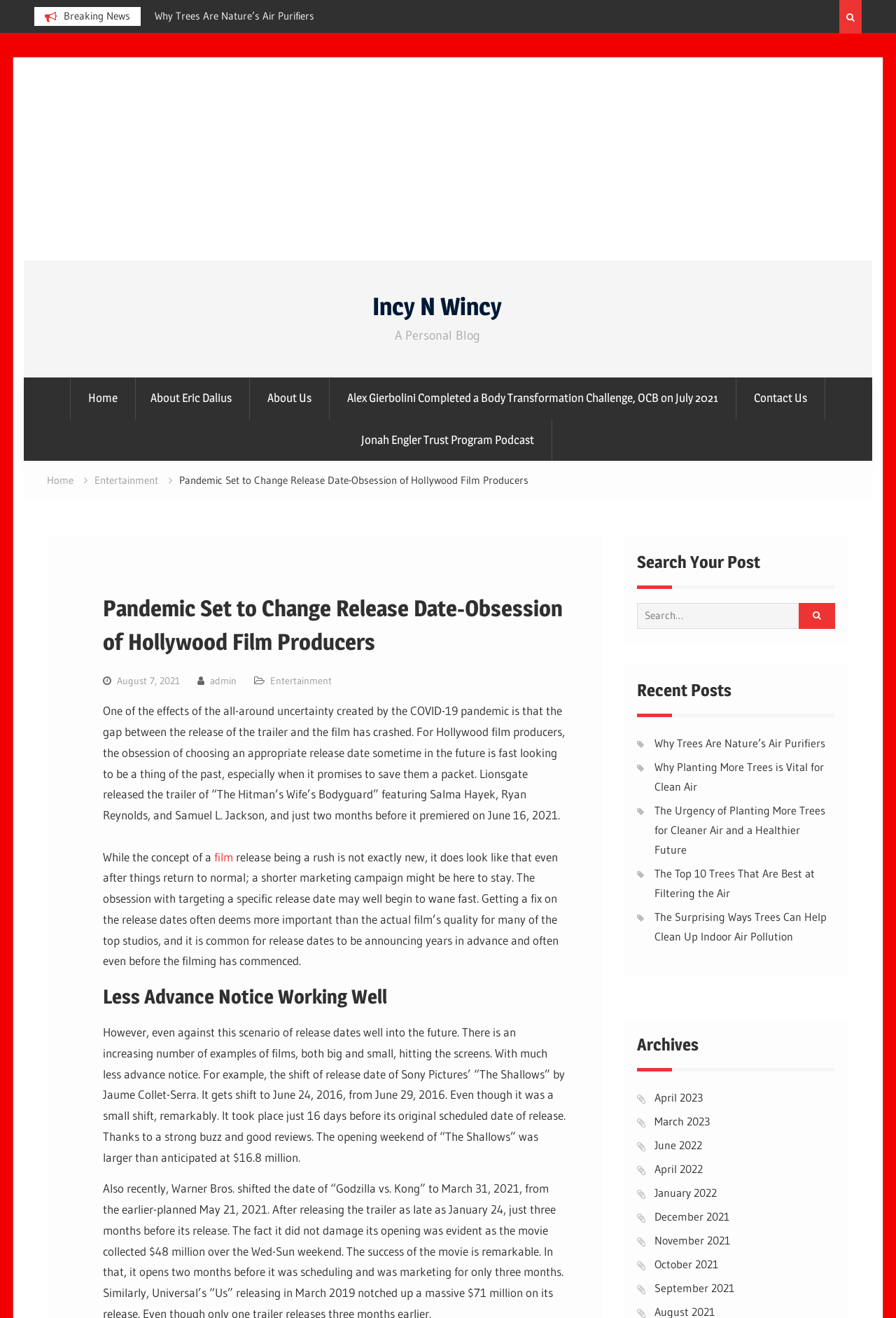Give a one-word or short-phrase answer to the following question: 
What is the topic of the recent post 'Why Trees Are Nature’s Air Purifiers'?

Environment